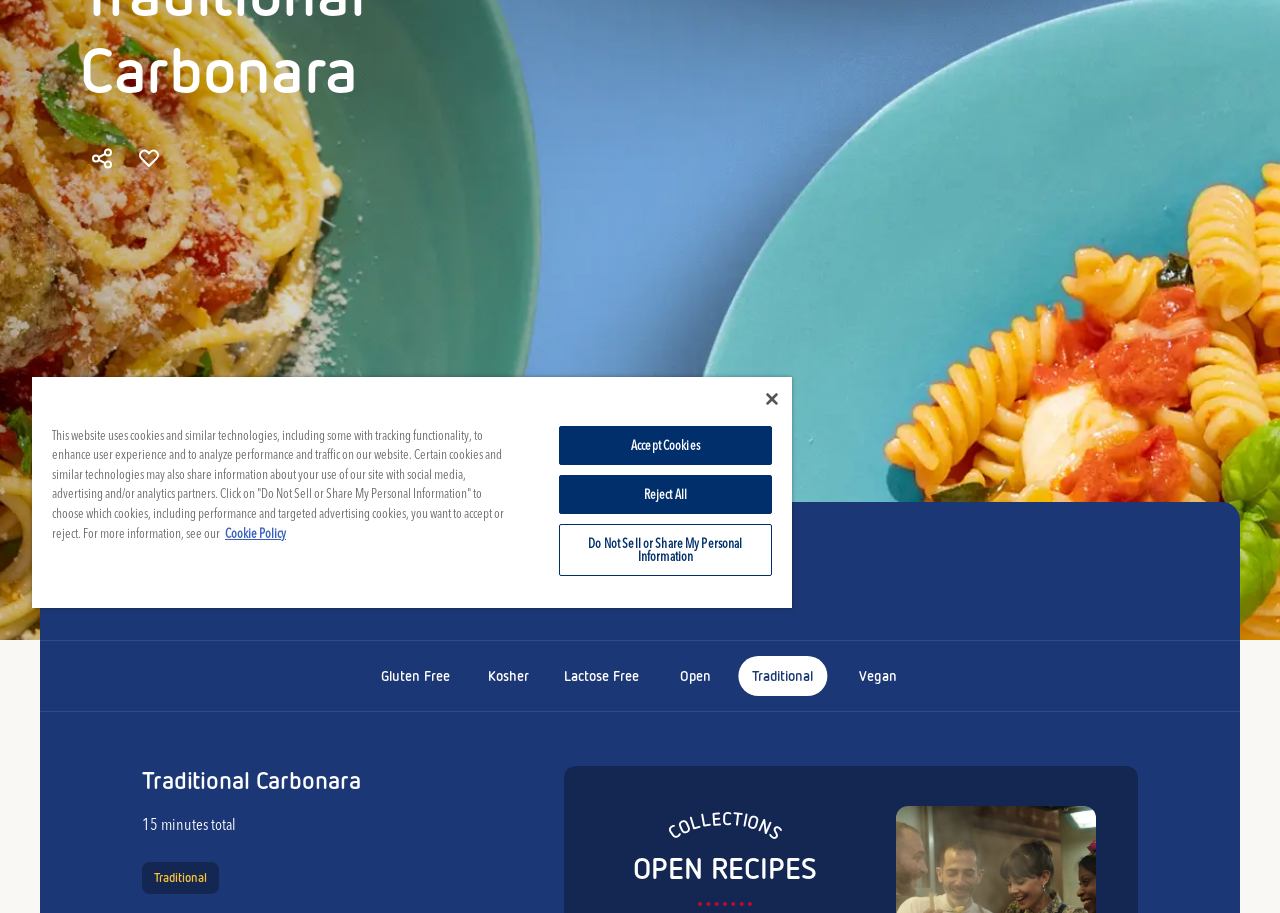Determine the bounding box for the described UI element: "Gluten FreeKosherLactose FreeOpenTraditionalVegan".

[0.031, 0.701, 0.969, 0.78]